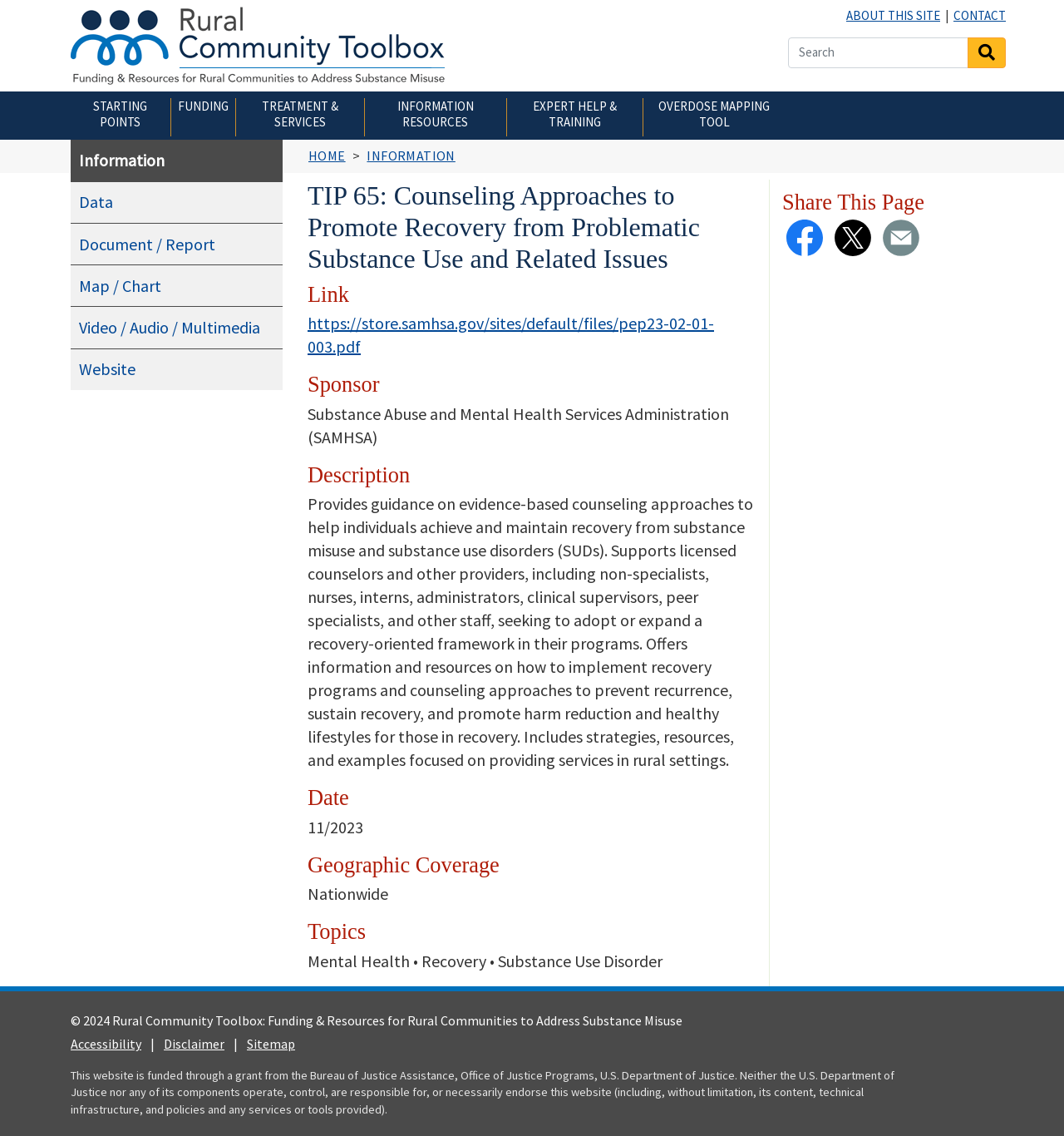What is the date of the publication?
Carefully analyze the image and provide a thorough answer to the question.

I found the answer by looking at the section with the heading 'Date', which is located below the main heading. The text '11/2023' is listed as the date of the publication.